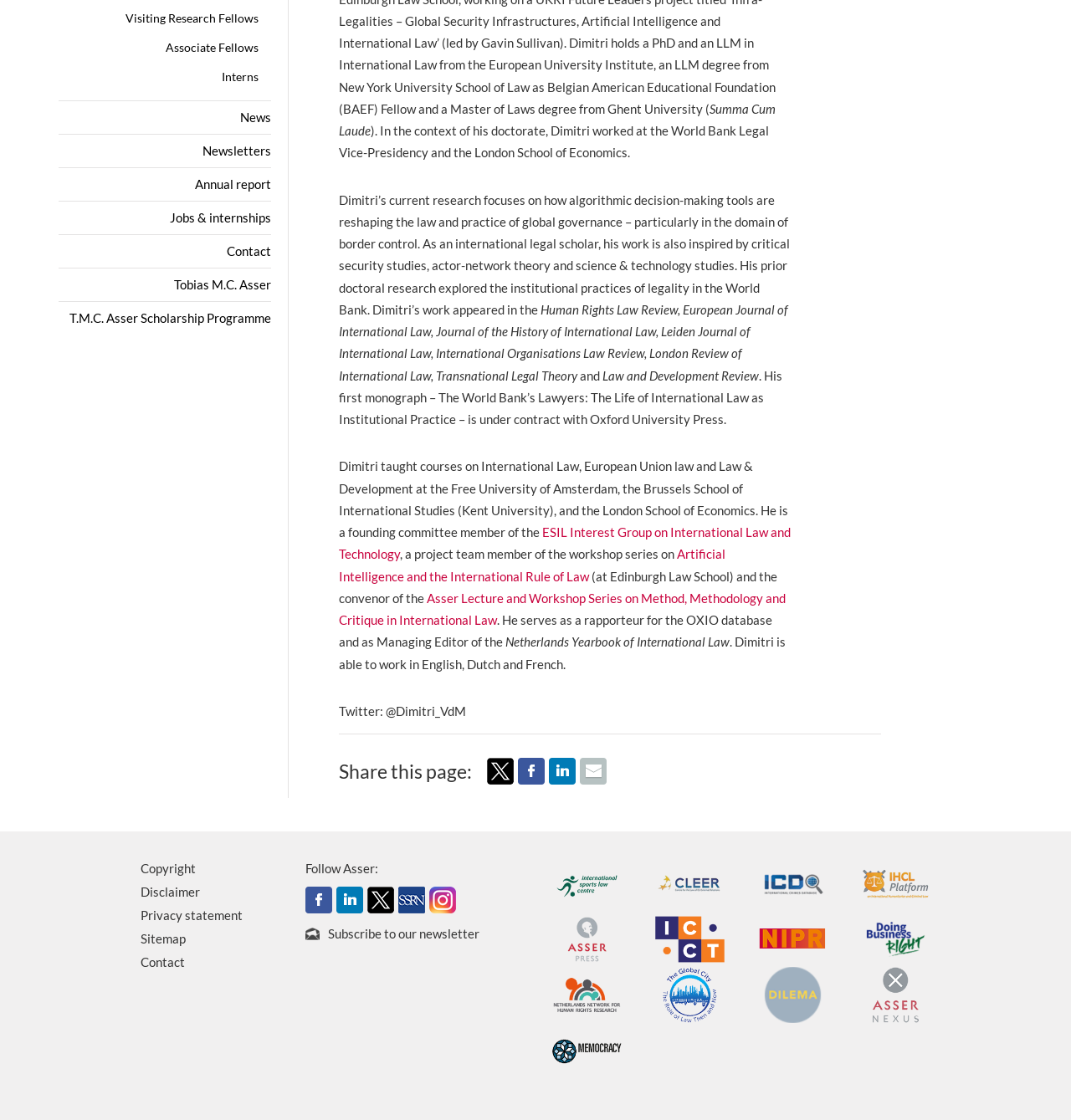Determine the bounding box for the described HTML element: "Copyright". Ensure the coordinates are four float numbers between 0 and 1 in the format [left, top, right, bottom].

[0.132, 0.765, 0.183, 0.786]